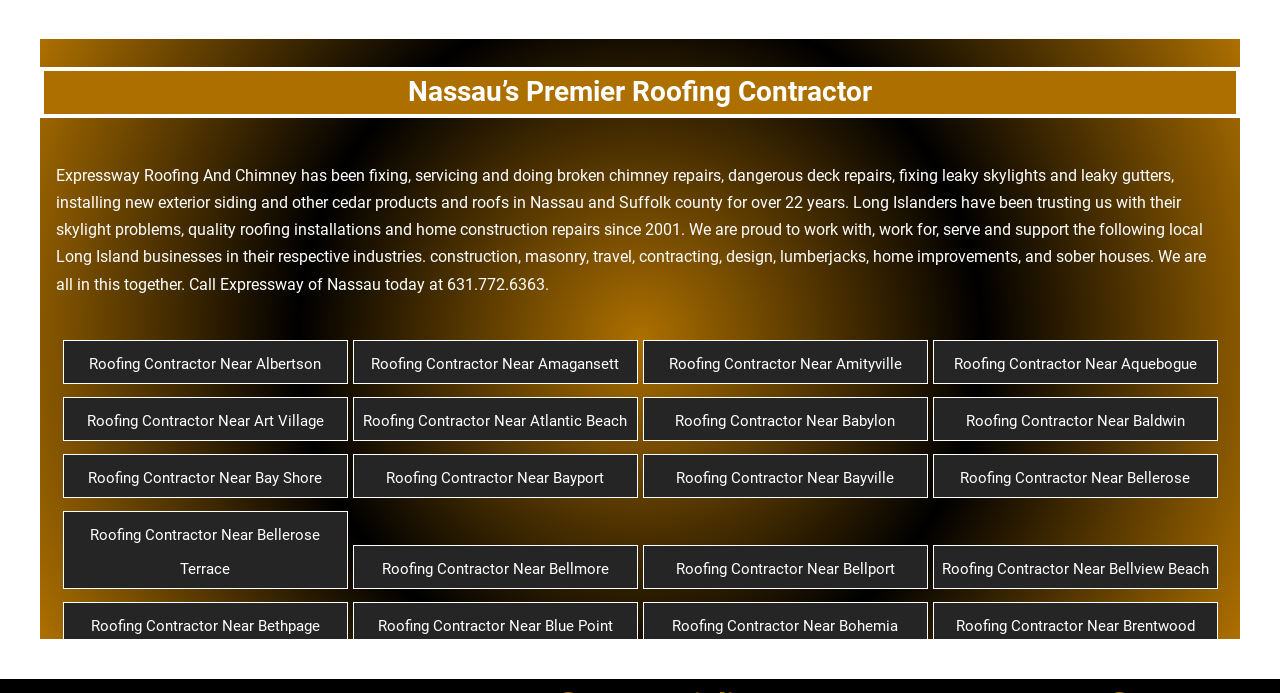Use the details in the image to answer the question thoroughly: 
What areas does the contractor serve?

I found the answer by looking at the links and static text elements that describe the areas served by the contractor, such as 'Nassau', 'Suffolk county', and various town names like 'Albertson', 'Amagansett', etc.